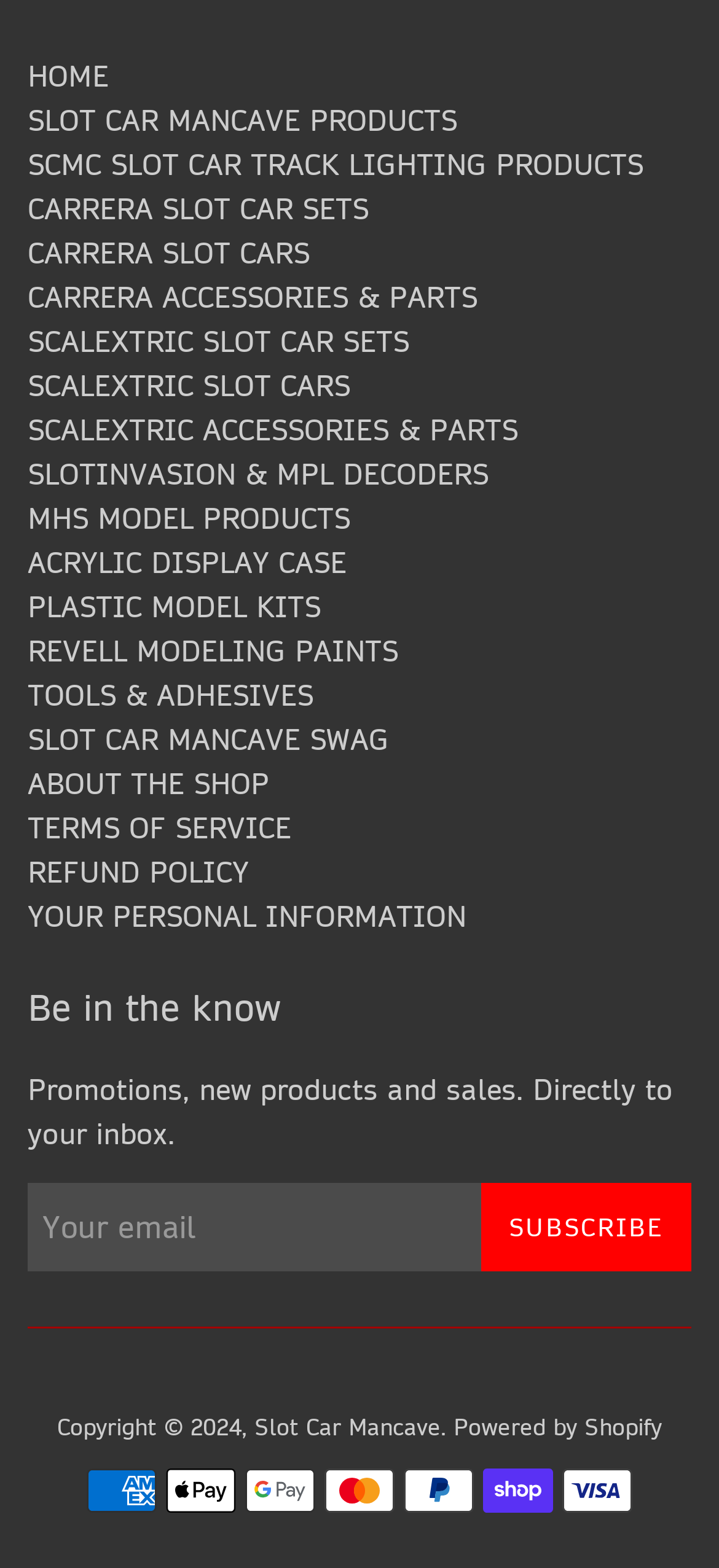Carefully observe the image and respond to the question with a detailed answer:
What is the name of the shop?

The name of the shop is 'Slot Car Mancave' which is mentioned at the bottom of the webpage as a link, suggesting that it is the name of the online store or shop.